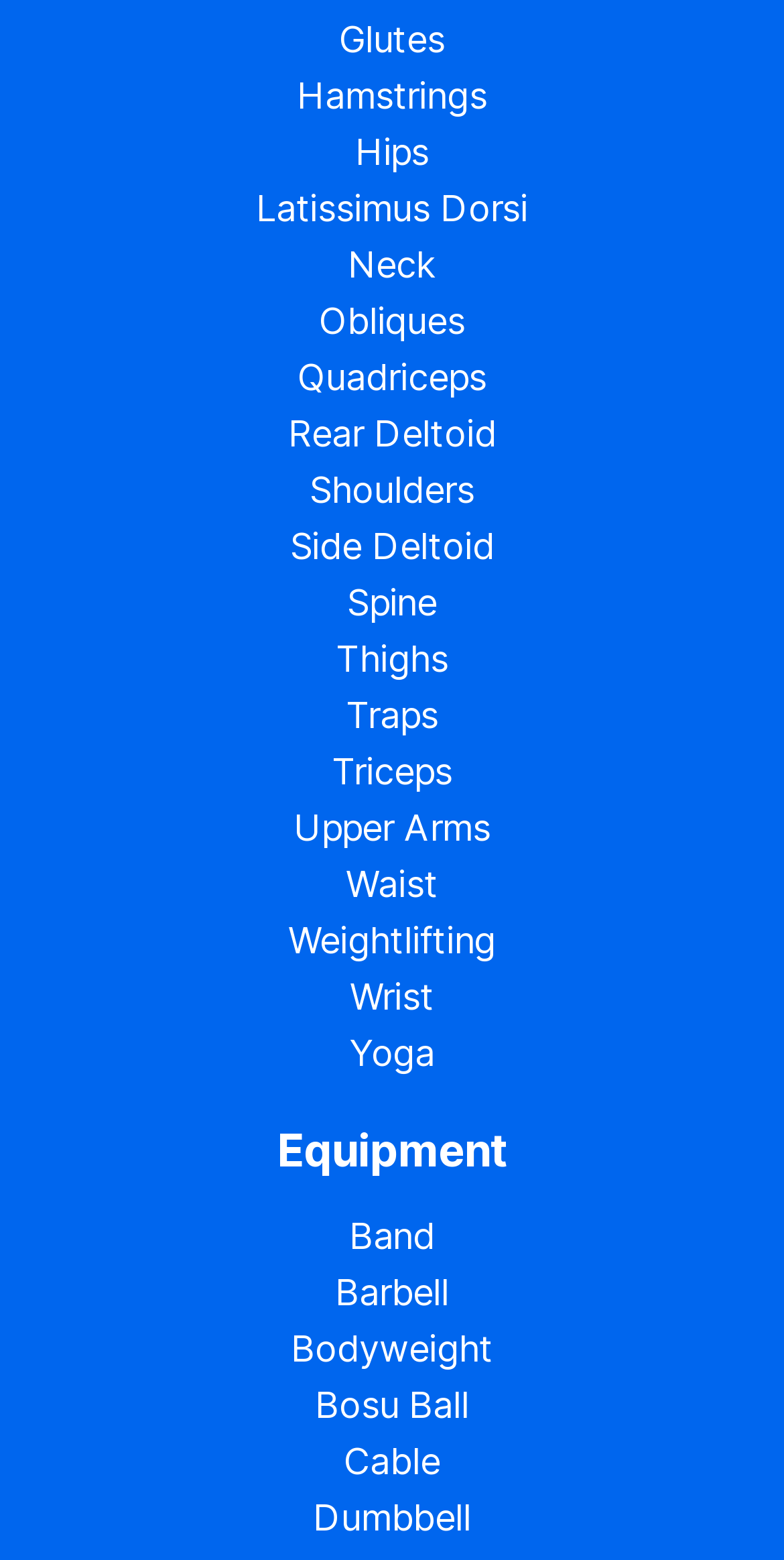Please provide a detailed answer to the question below by examining the image:
What is the first body part listed?

The first link on the webpage is 'Glutes', which suggests that it is the first body part listed.